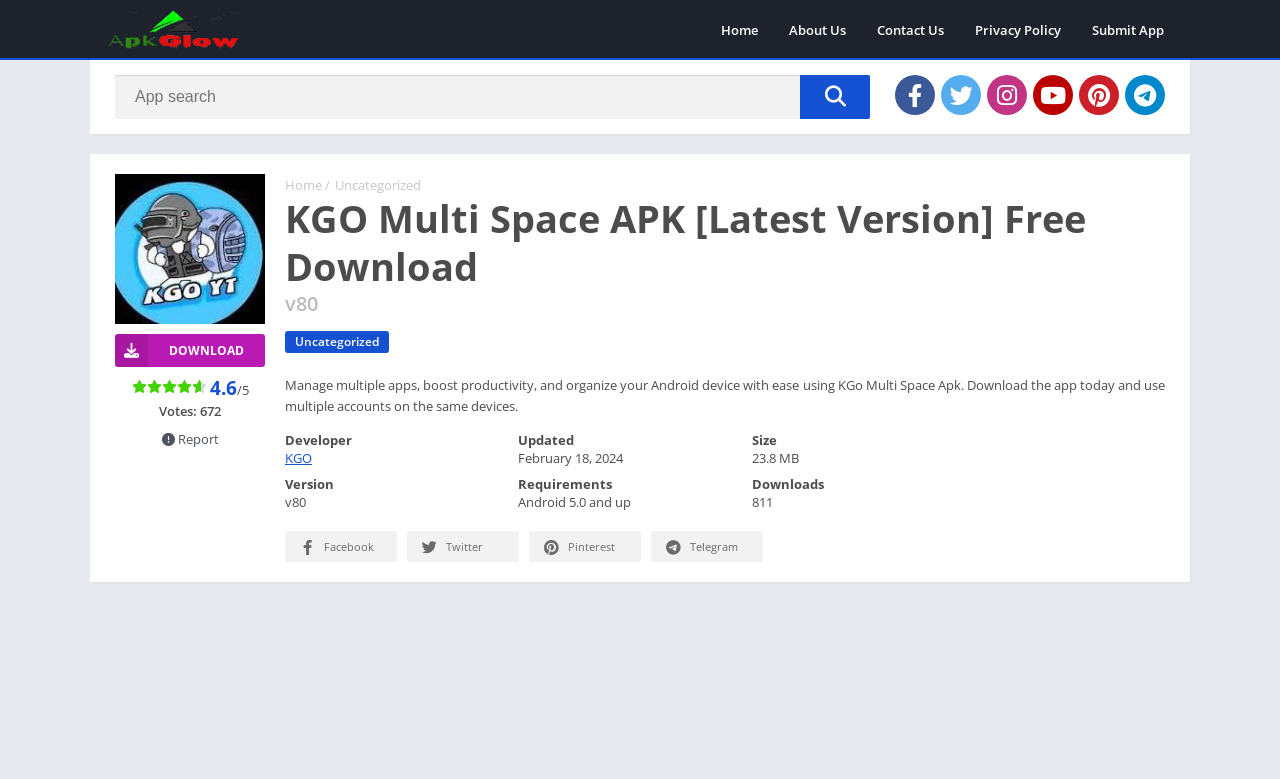Bounding box coordinates are specified in the format (top-left x, top-left y, bottom-right x, bottom-right y). All values are floating point numbers bounded between 0 and 1. Please provide the bounding box coordinate of the region this sentence describes: Contact Us

[0.673, 0.016, 0.749, 0.061]